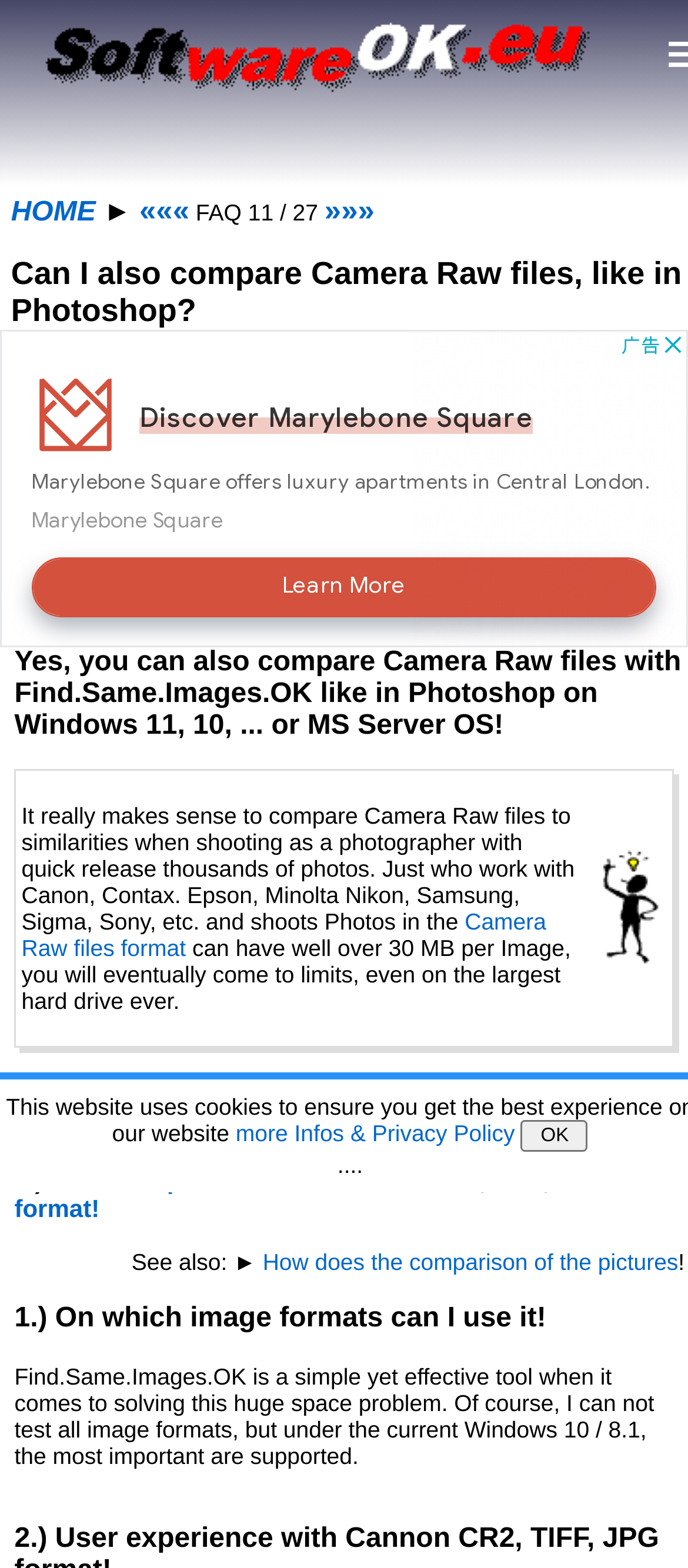Can you extract the primary headline text from the webpage?

Can I also compare Camera Raw files, like in Photoshop?